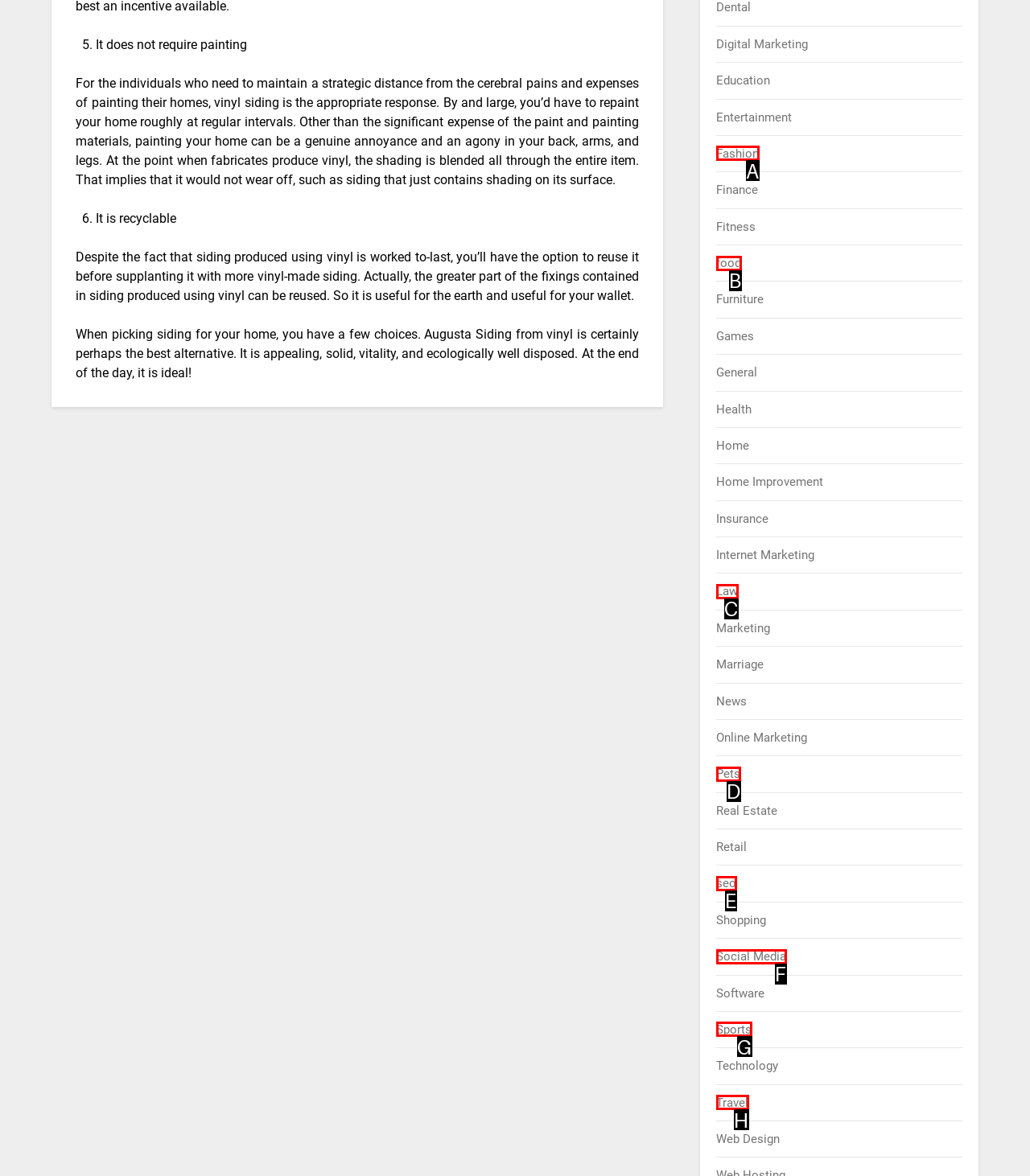Select the option that corresponds to the description: 26 Pivetta St Revesby, Sydney
Respond with the letter of the matching choice from the options provided.

None